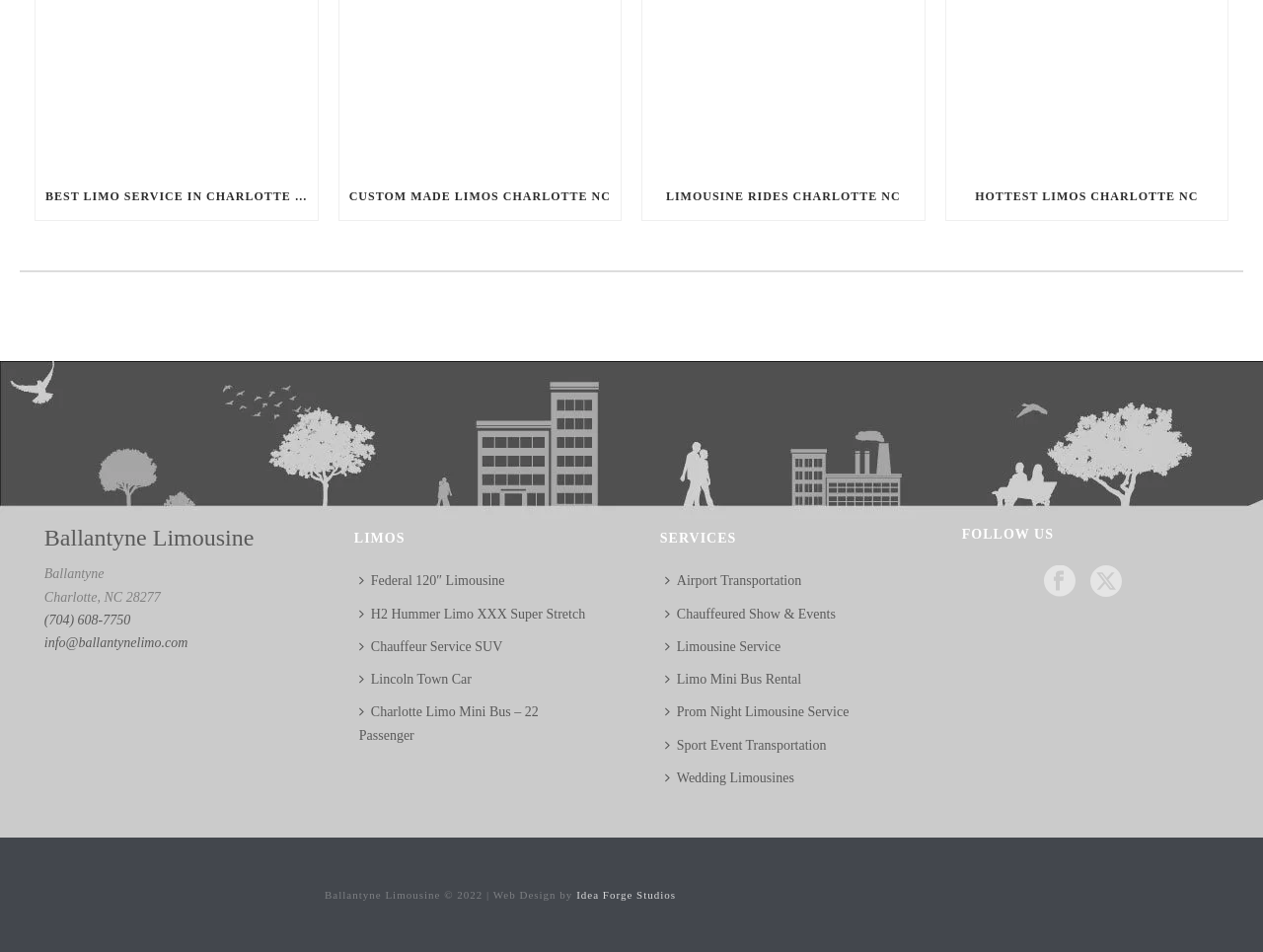Please find the bounding box coordinates of the element that you should click to achieve the following instruction: "go to Oahu Alternative Transport". The coordinates should be presented as four float numbers between 0 and 1: [left, top, right, bottom].

None